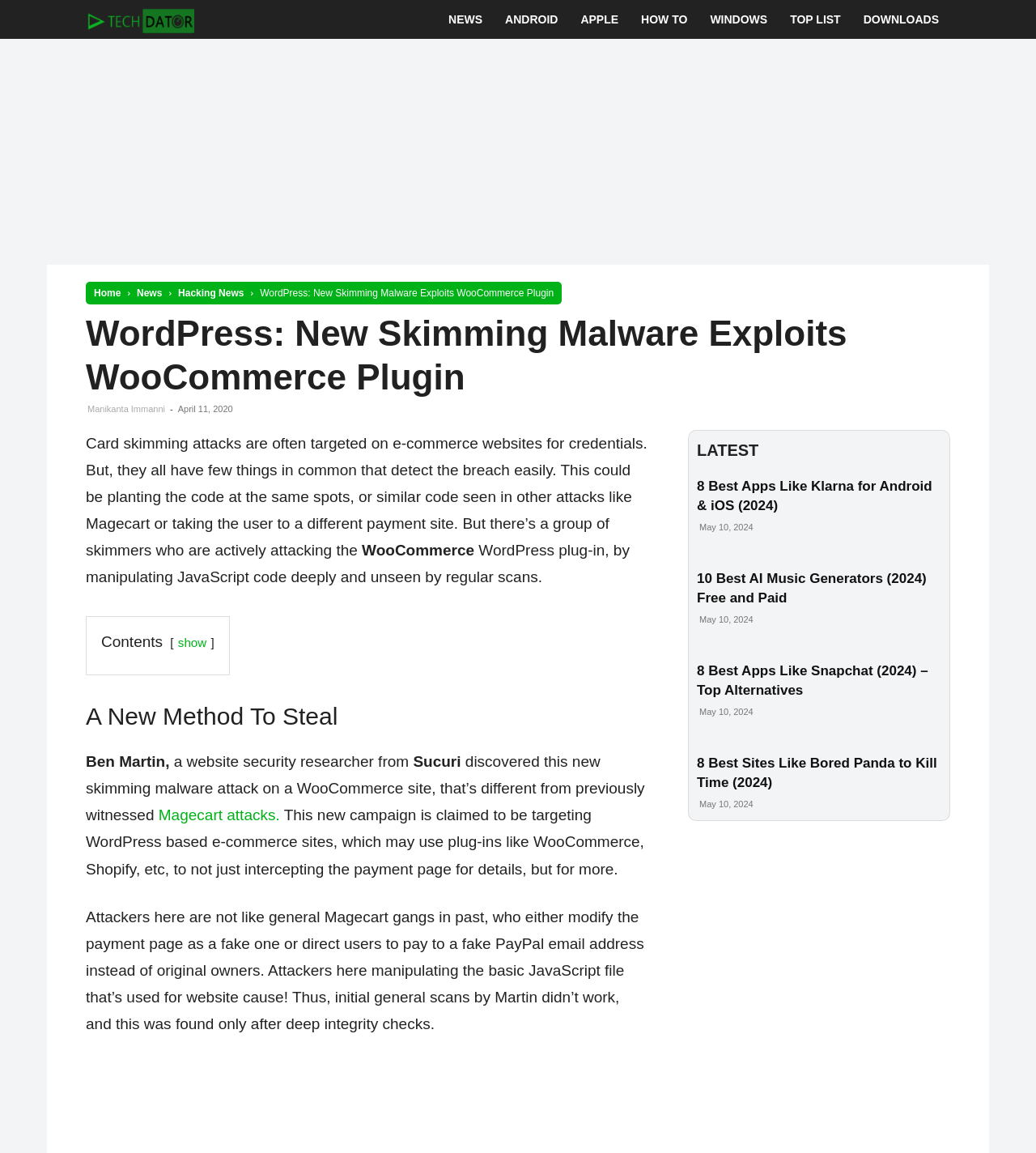Pinpoint the bounding box coordinates of the element that must be clicked to accomplish the following instruction: "Click on show". The coordinates should be in the format of four float numbers between 0 and 1, i.e., [left, top, right, bottom].

[0.172, 0.551, 0.199, 0.563]